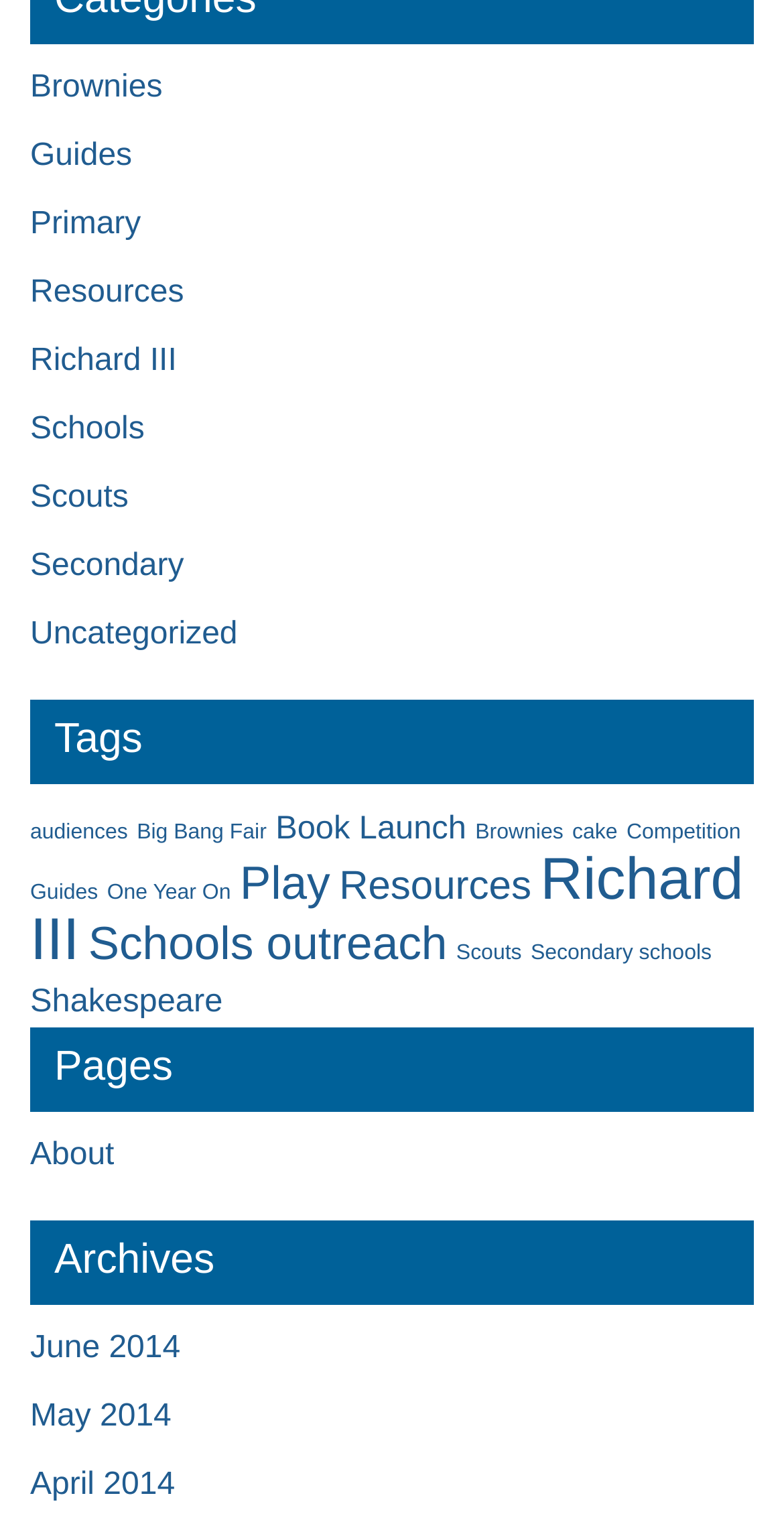How many items are related to 'Richard III'?
From the screenshot, provide a brief answer in one word or phrase.

7